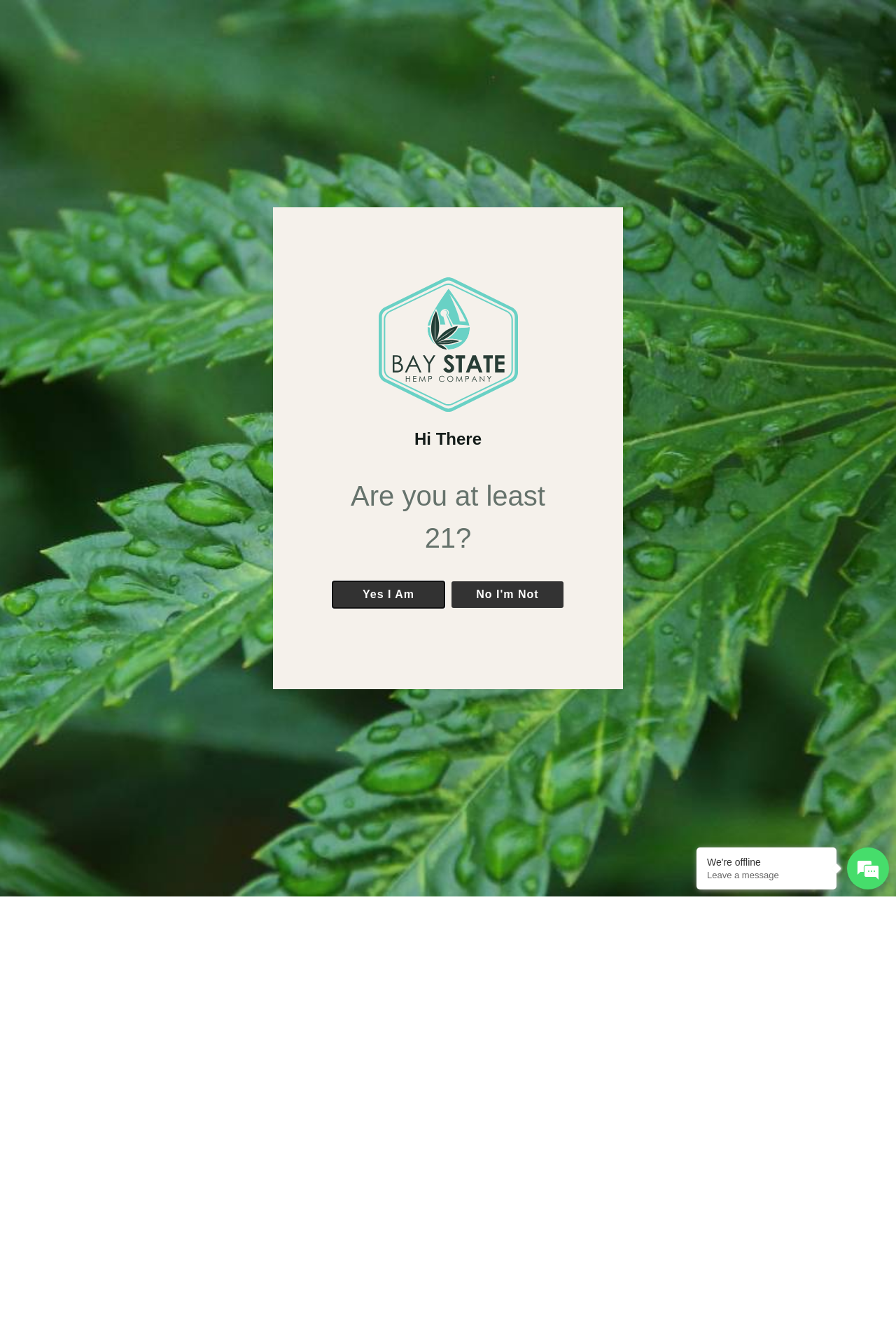Use one word or a short phrase to answer the question provided: 
How many ways are mentioned to use MCT oil-based tinctures?

3